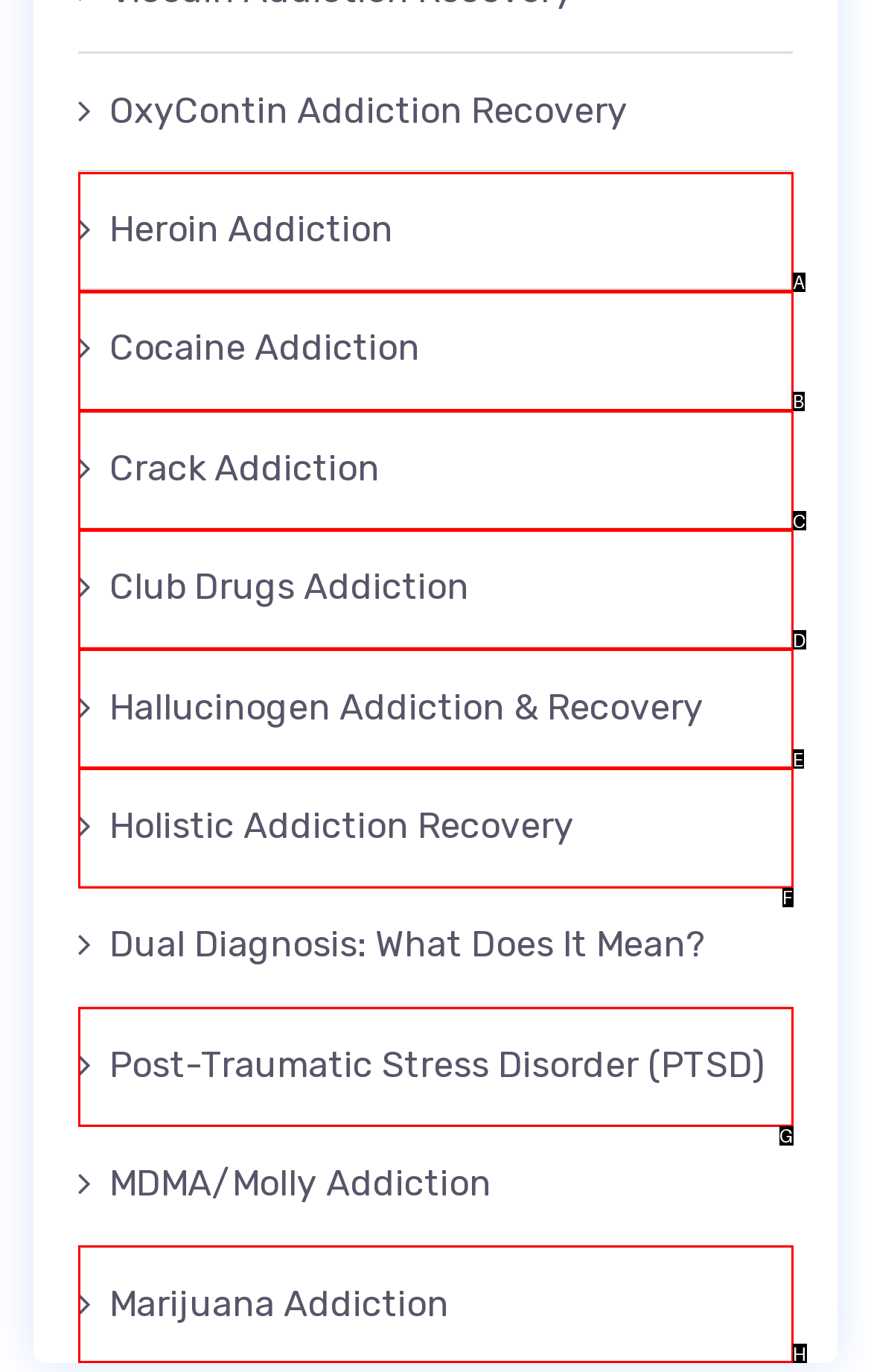From the options provided, determine which HTML element best fits the description: Post-Traumatic Stress Disorder (PTSD). Answer with the correct letter.

G